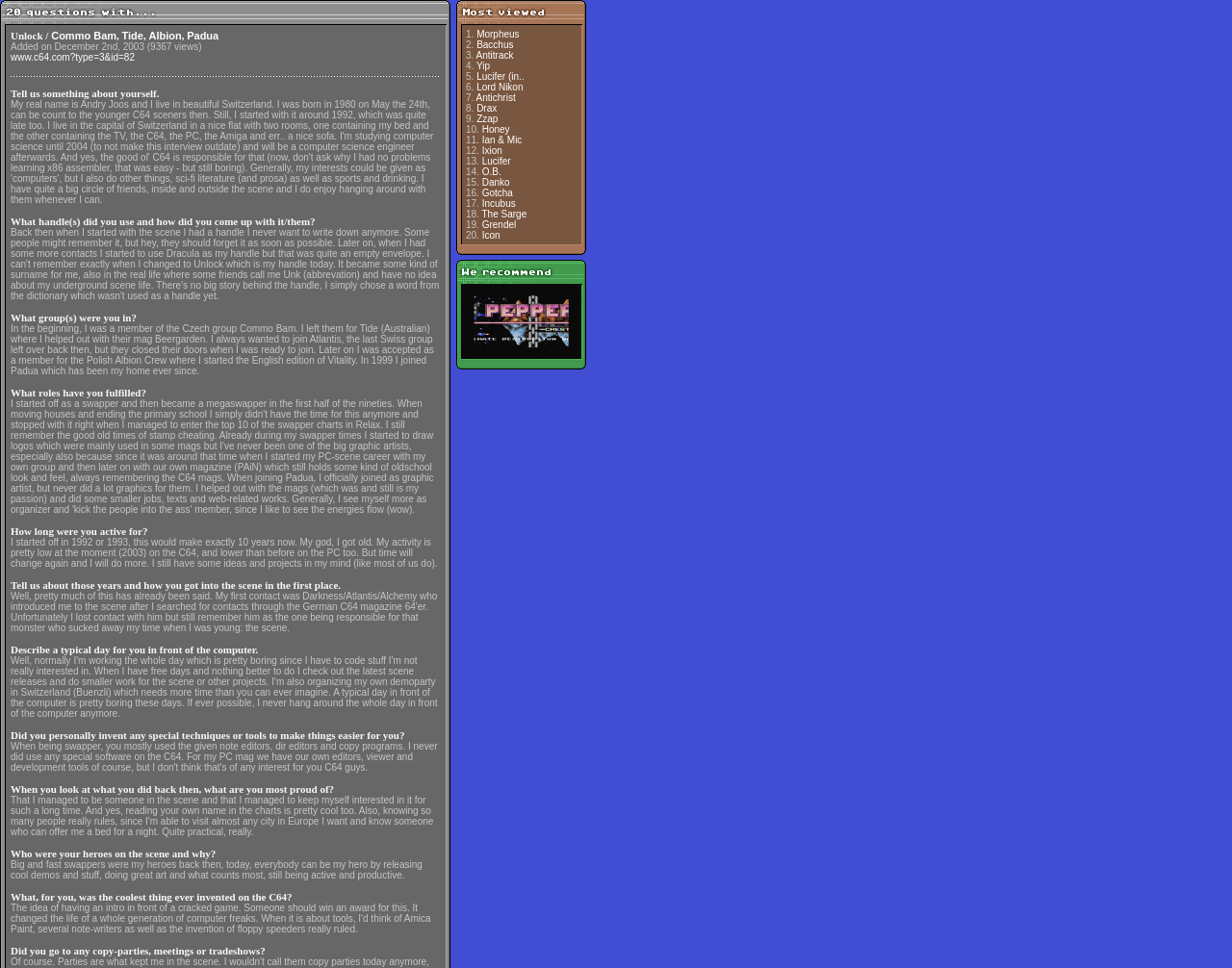Detail the various sections and features of the webpage.

The webpage is dedicated to C64 nostalgia, with a focus on the Commodore 64 computer and its community. At the top, there is a logo image and a navigation bar with links to various sections, including "Commo Bam", "Tide", "Albion", and "Padua". Below this, there is a section with a heading "Added on December 2nd, 2003 (9367 views)" and a link to a related page.

The main content of the page is a long, scrolling section with a series of questions and answers about a person's involvement in the C64 scene. The questions include "Tell us something about yourself", "What handle(s) did you use and how did you come up with it/them?", and "What group(s) were you in?". The answers are provided in a conversational style, with the person sharing their experiences and stories about their time in the C64 community.

Throughout the page, there are numerous images, including icons, logos, and graphics related to the C64 and its community. There are also several tables and lists, including a list of 20 handles or nicknames, each with a link to a related page.

The overall layout of the page is dense and text-heavy, with a focus on providing a wealth of information and resources for fans of the C64. The design is functional and straightforward, with a nostalgic feel that evokes the early days of the internet and the C64 community.